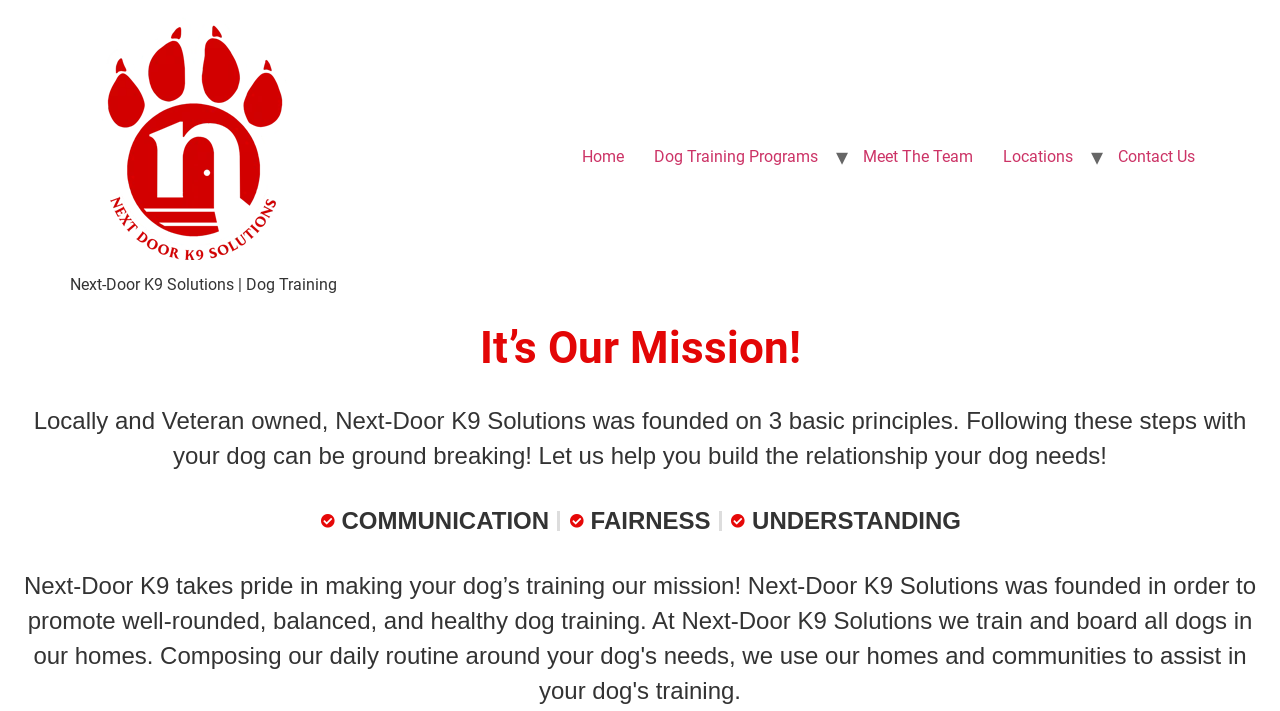How many navigation links are at the top of the page?
Based on the image, answer the question in a detailed manner.

I found the answer by counting the link elements at the top of the page, which are 'Home', 'Dog Training Programs', 'Meet The Team', 'Locations', and 'Contact Us'.